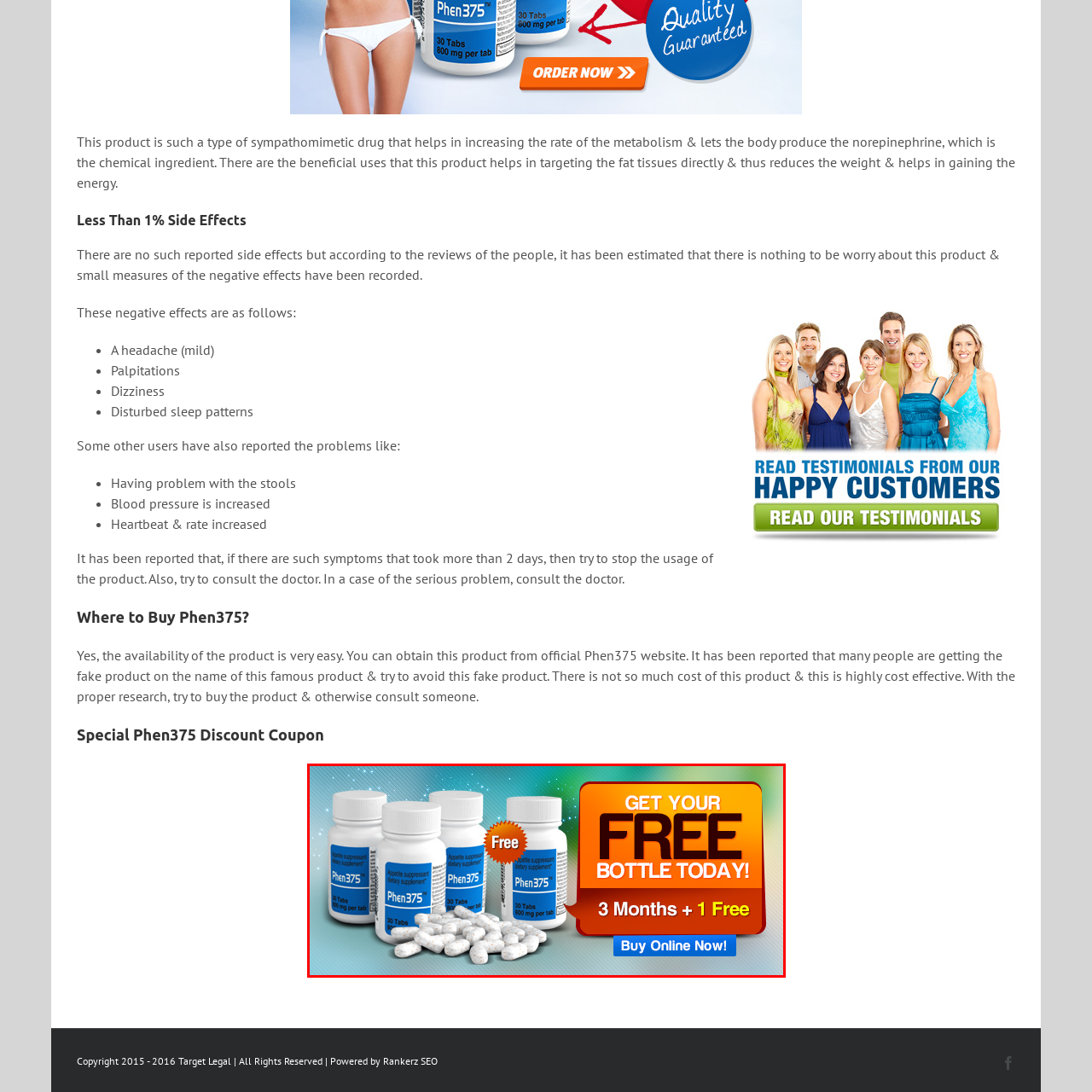Generate a detailed caption for the picture within the red-bordered area.

The image showcases an enticing promotional offer for Phen375, a dietary supplement designed to support appetite control and weight loss. Central to the promotion is a vibrant orange banner that boldly states, "GET YOUR FREE BOTTLE TODAY!" This compelling message is surrounded by images of several white bottles labeled "Phen375," indicating that customers can receive a free bottle with their purchase. The offer promotes a package deal where buyers receive three months' worth of supply along with an additional free bottle. Below the visual elements, there is a blue button urging viewers to "Buy Online Now!" which emphasizes the ease of acquiring this product. The overall design is colorful and energetic, aiming to attract potential customers with its clear emphasis on free offerings and effective results in weight management.